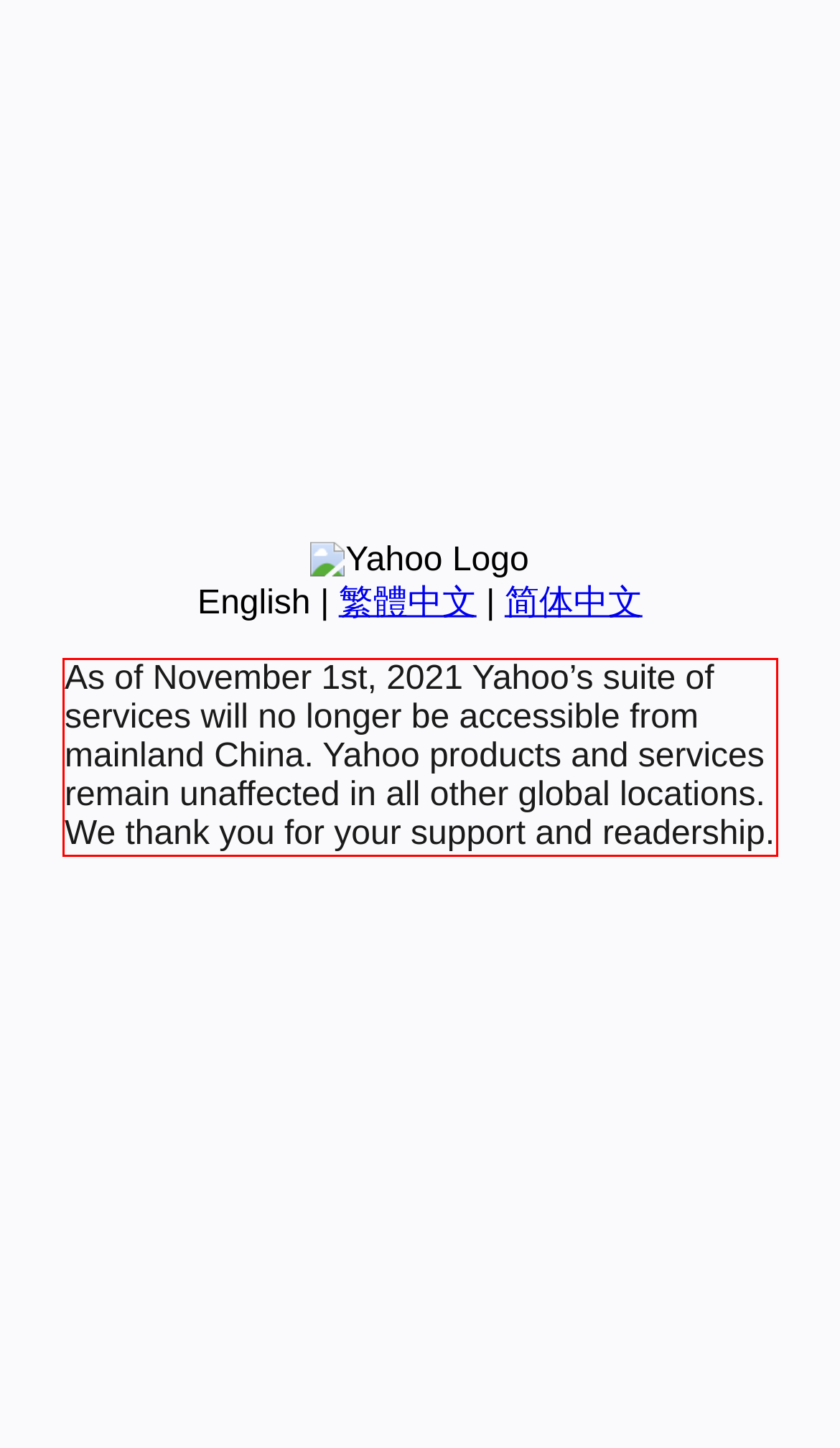Using the provided webpage screenshot, recognize the text content in the area marked by the red bounding box.

As of November 1st, 2021 Yahoo’s suite of services will no longer be accessible from mainland China. Yahoo products and services remain unaffected in all other global locations. We thank you for your support and readership.